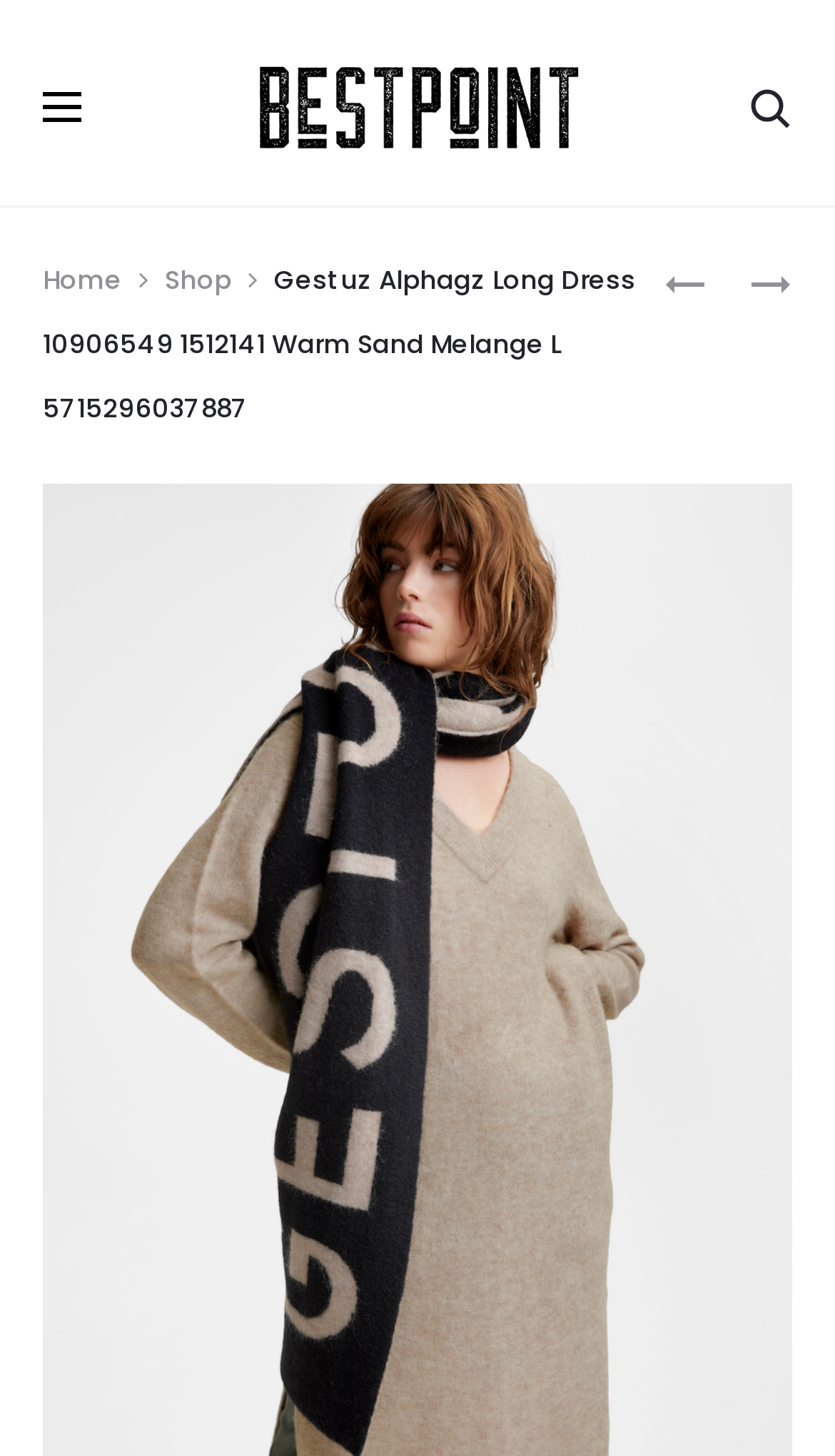What is the alternative text of the first image?
Can you provide a detailed and comprehensive answer to the question?

The first image element has an OCR text of 'Best Point', which is the alternative text for this image.